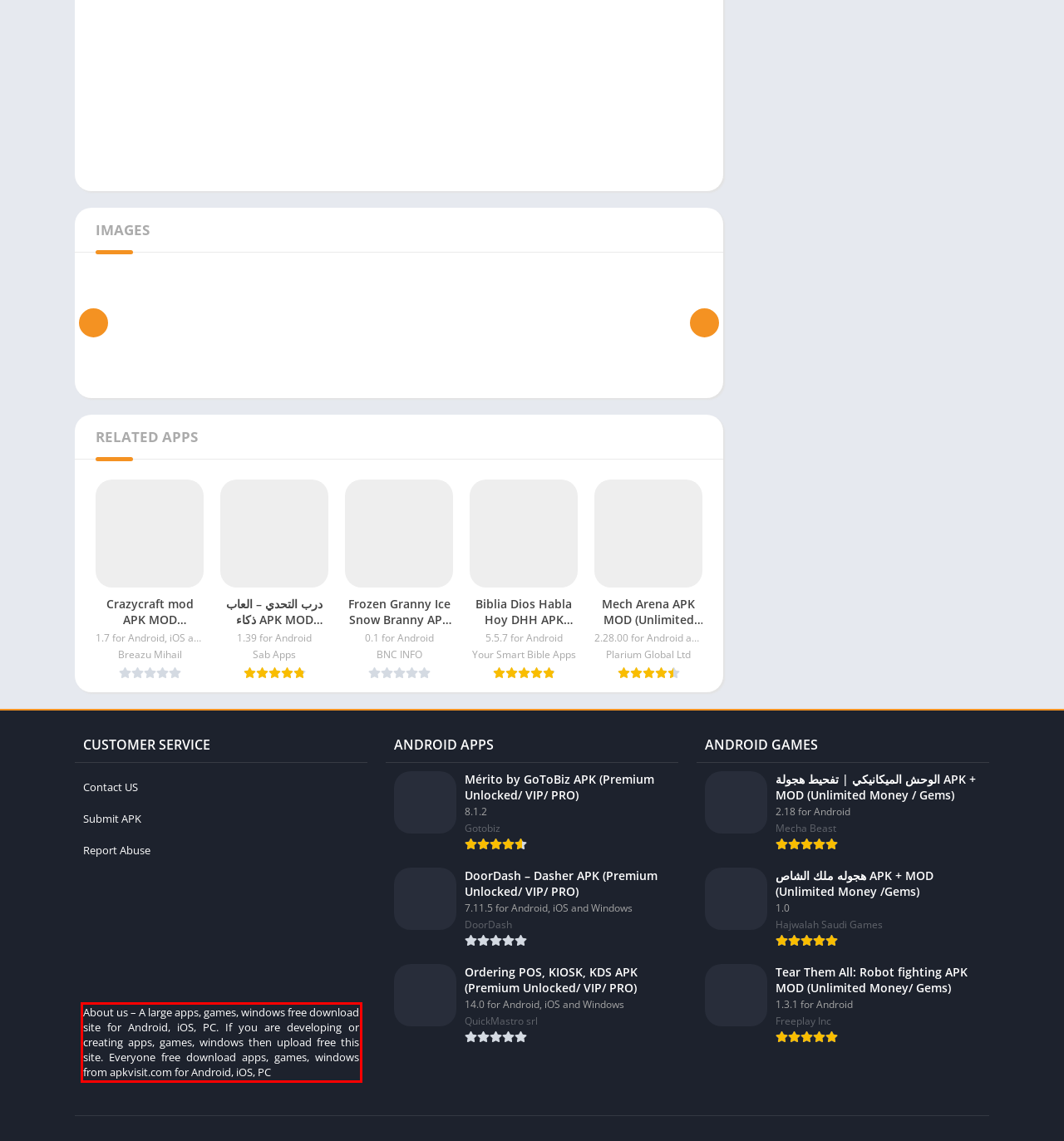Using OCR, extract the text content found within the red bounding box in the given webpage screenshot.

About us – A large apps, games, windows free download site for Android, iOS, PC. If you are developing or creating apps, games, windows then upload free this site. Everyone free download apps, games, windows from apkvisit.com for Android, iOS, PC